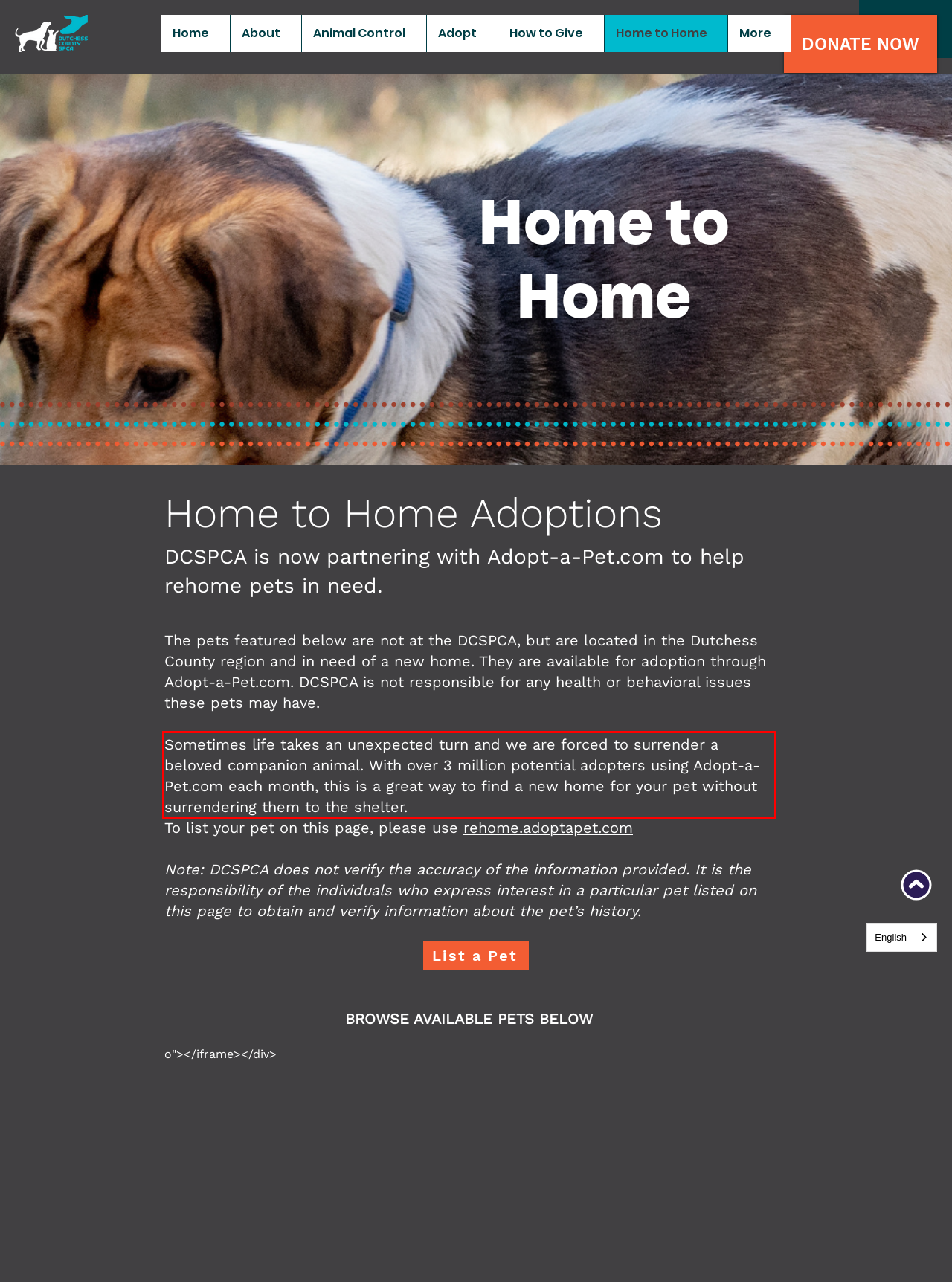Please identify the text within the red rectangular bounding box in the provided webpage screenshot.

Sometimes life takes an unexpected turn and we are forced to surrender a beloved companion animal. With over 3 million potential adopters using Adopt-a-Pet.com each month, this is a great way to find a new home for your pet without surrendering them to the shelter.